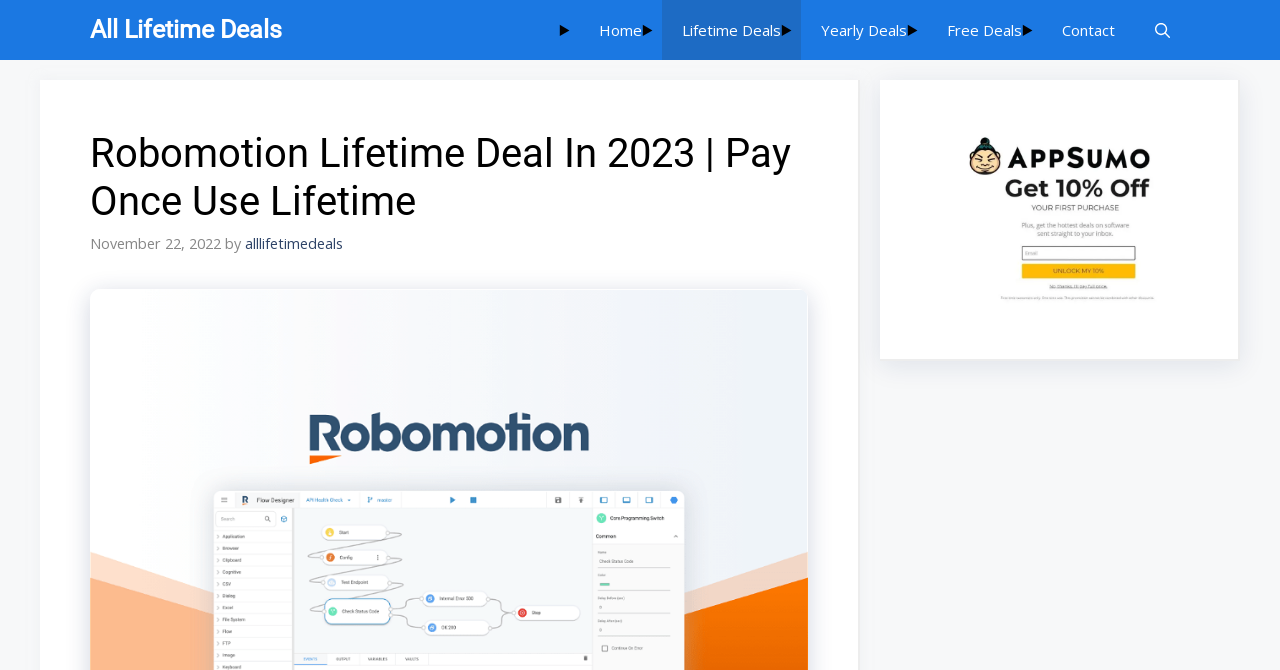What is the name of the product being reviewed?
Please craft a detailed and exhaustive response to the question.

The heading on the webpage mentions 'Robomotion Lifetime Deal In 2023 | Pay Once Use Lifetime', which suggests that the product being reviewed or discussed on this webpage is called Robomotion.